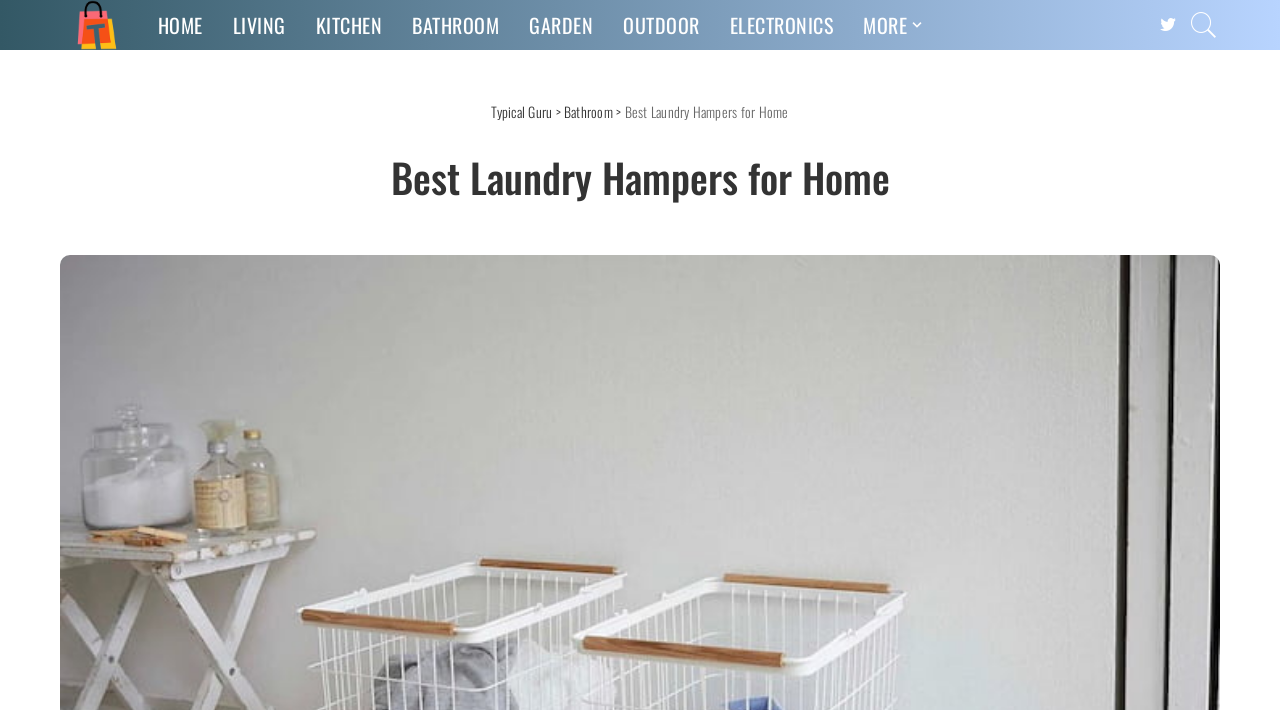What is the topic of the current webpage?
Give a detailed response to the question by analyzing the screenshot.

The topic of the current webpage can be determined by looking at the heading 'Best Laundry Hampers for Home' located in the middle of the webpage.